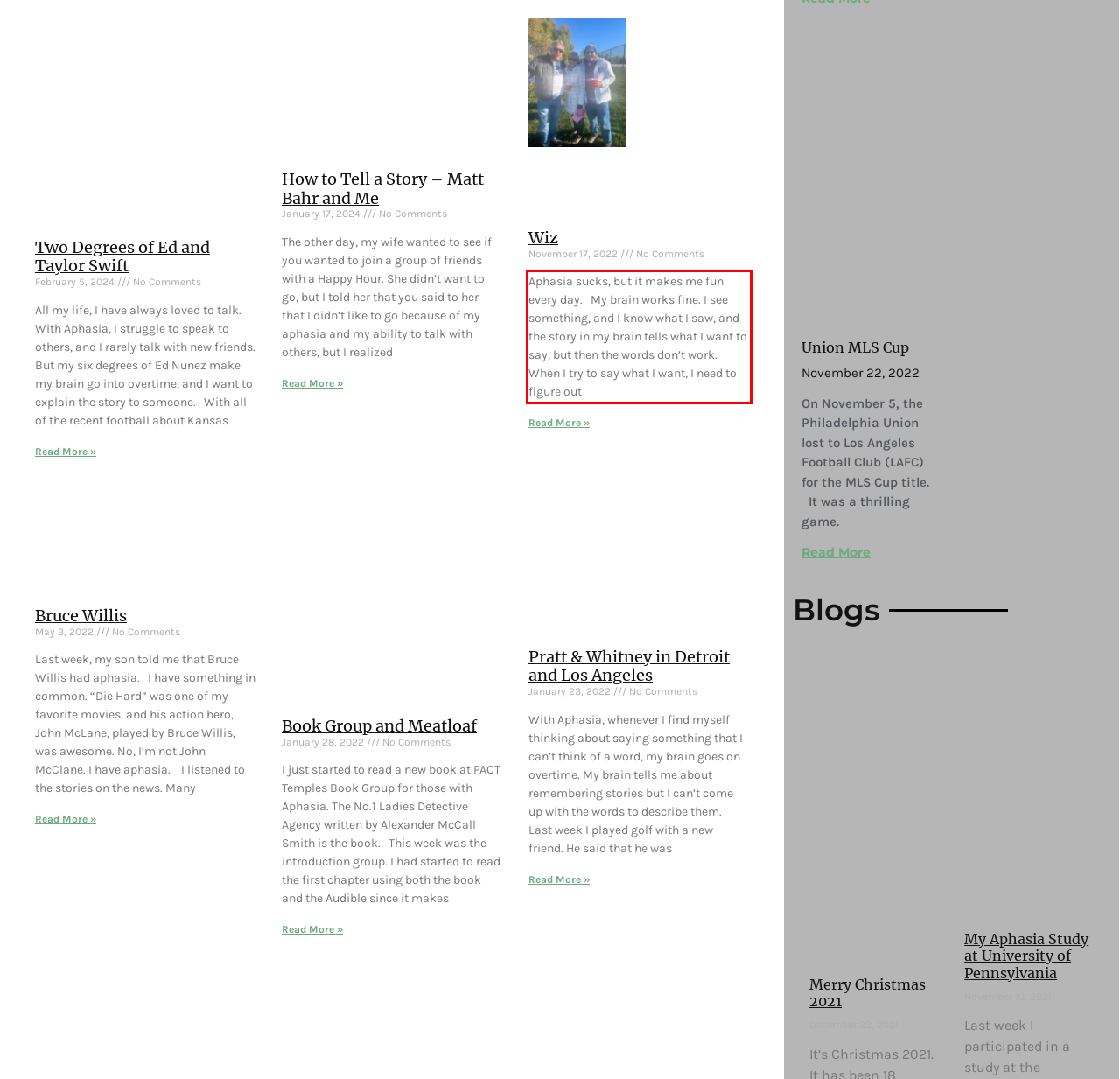Identify and extract the text within the red rectangle in the screenshot of the webpage.

Aphasia sucks, but it makes me fun every day. My brain works fine. I see something, and I know what I saw, and the story in my brain tells what I want to say, but then the words don’t work. When I try to say what I want, I need to figure out